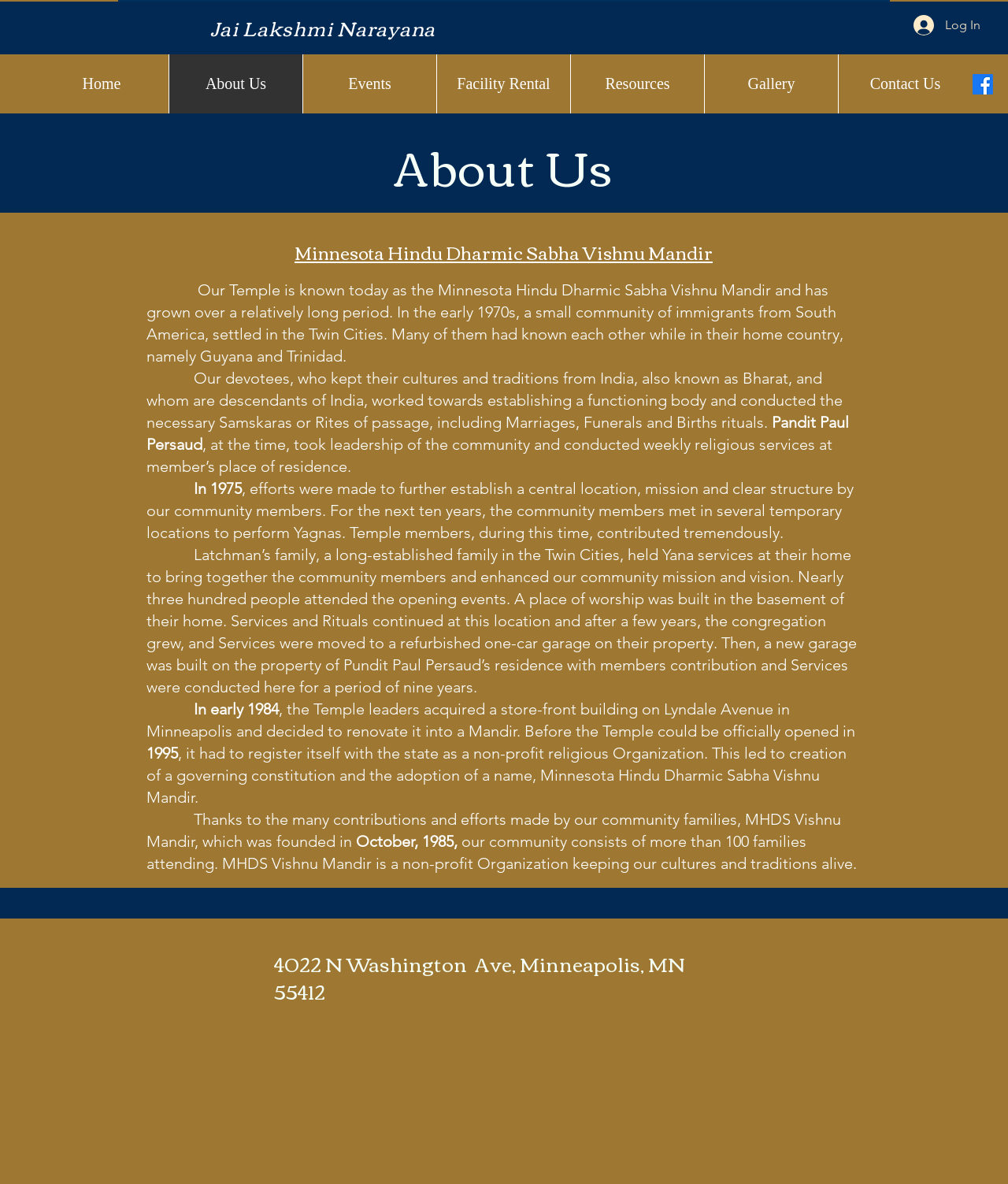What is the name of the temple?
Please provide a single word or phrase answer based on the image.

Minnesota Hindu Dharmic Sabha Vishnu Mandir